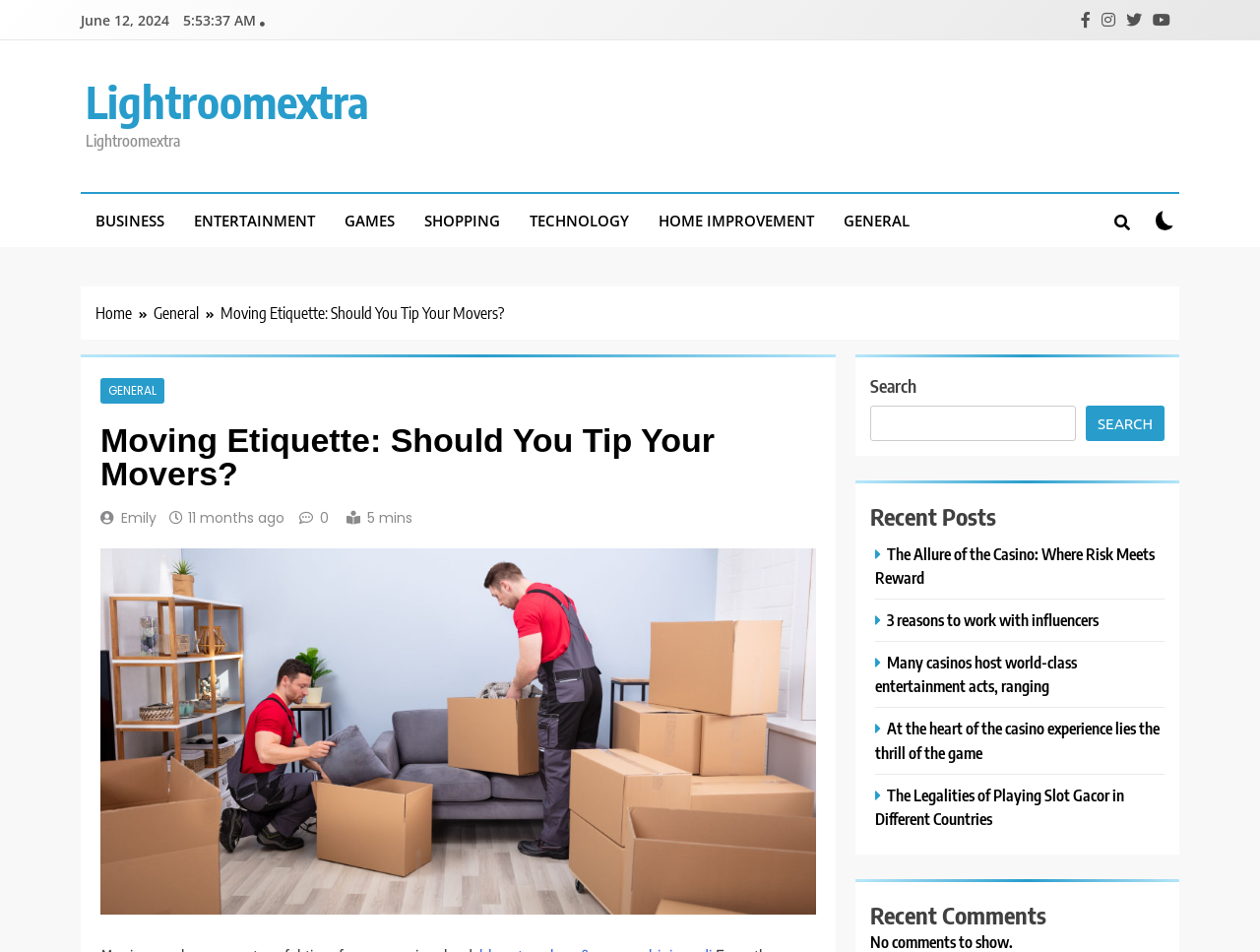Determine the bounding box of the UI component based on this description: "parent_node: Email* name="email" placeholder="Email*"". The bounding box coordinates should be four float values between 0 and 1, i.e., [left, top, right, bottom].

None